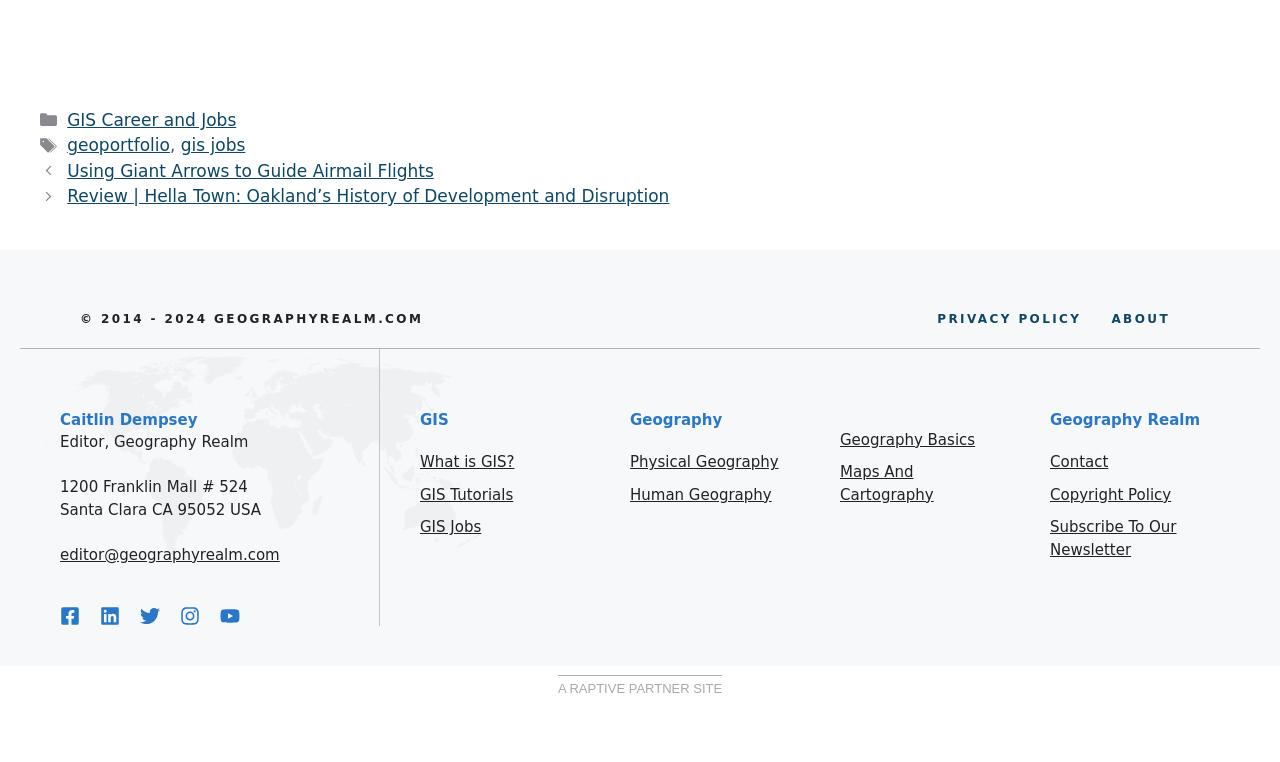Based on the image, give a detailed response to the question: What is the name of the editor of Geography Realm?

I found the answer by looking at the heading element 'Caitlin Dempsey' and the subsequent static text 'Editor, Geography Realm', which indicates that Caitlin Dempsey is the editor of Geography Realm.